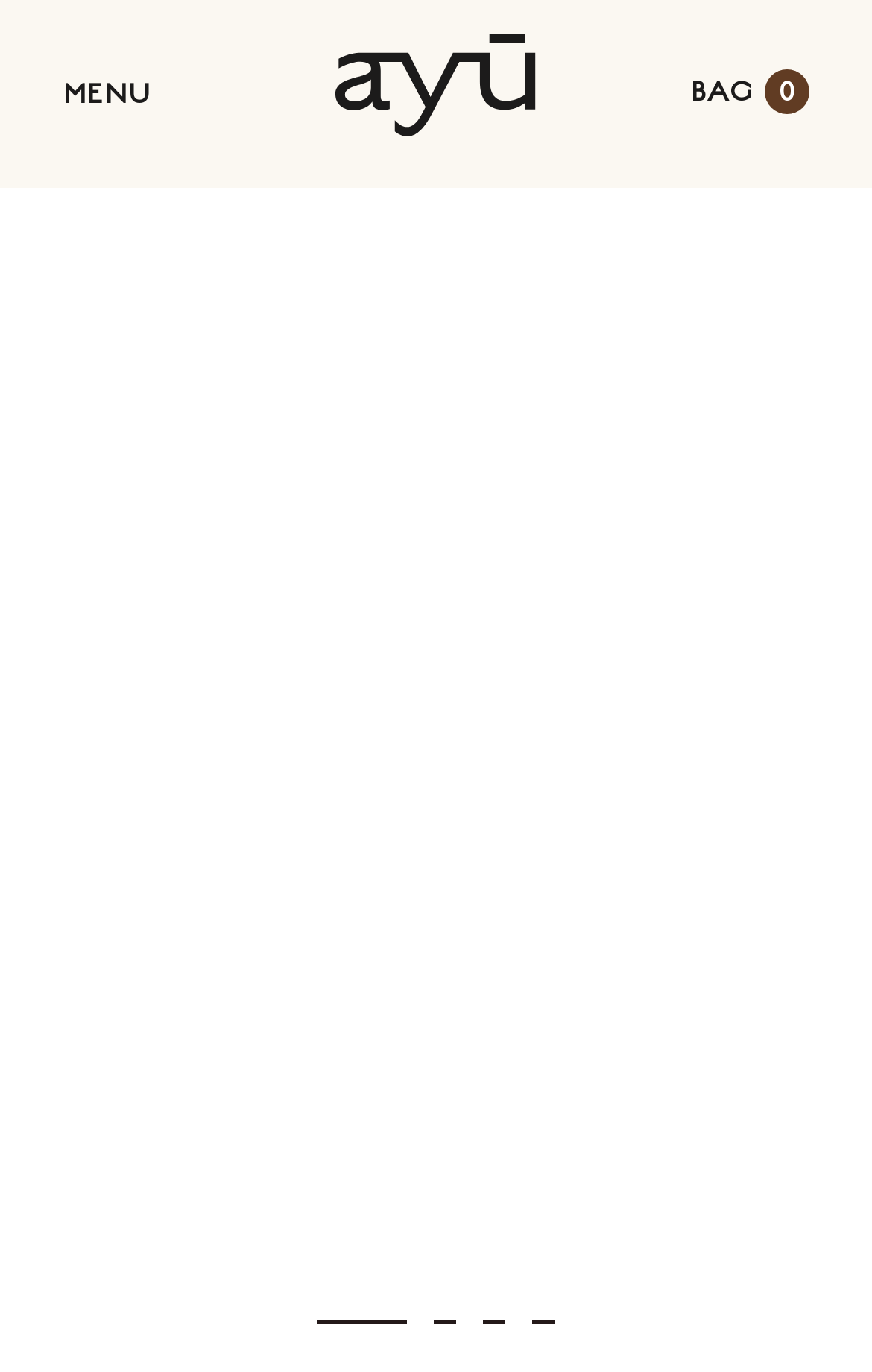Reply to the question with a single word or phrase:
What is the text on the link at the top right?

BAG 0